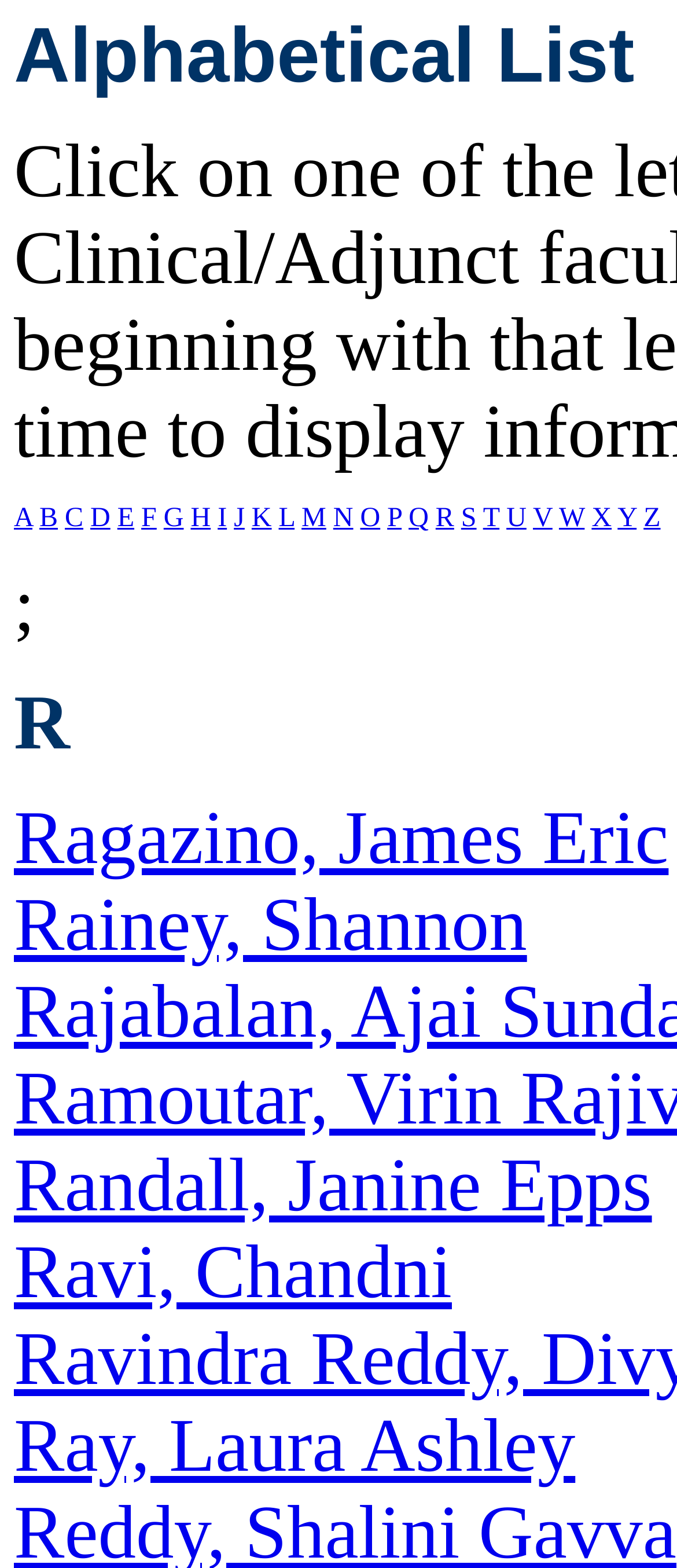Refer to the element description Ray, Laura Ashley and identify the corresponding bounding box in the screenshot. Format the coordinates as (top-left x, top-left y, bottom-right x, bottom-right y) with values in the range of 0 to 1.

[0.021, 0.896, 0.85, 0.949]